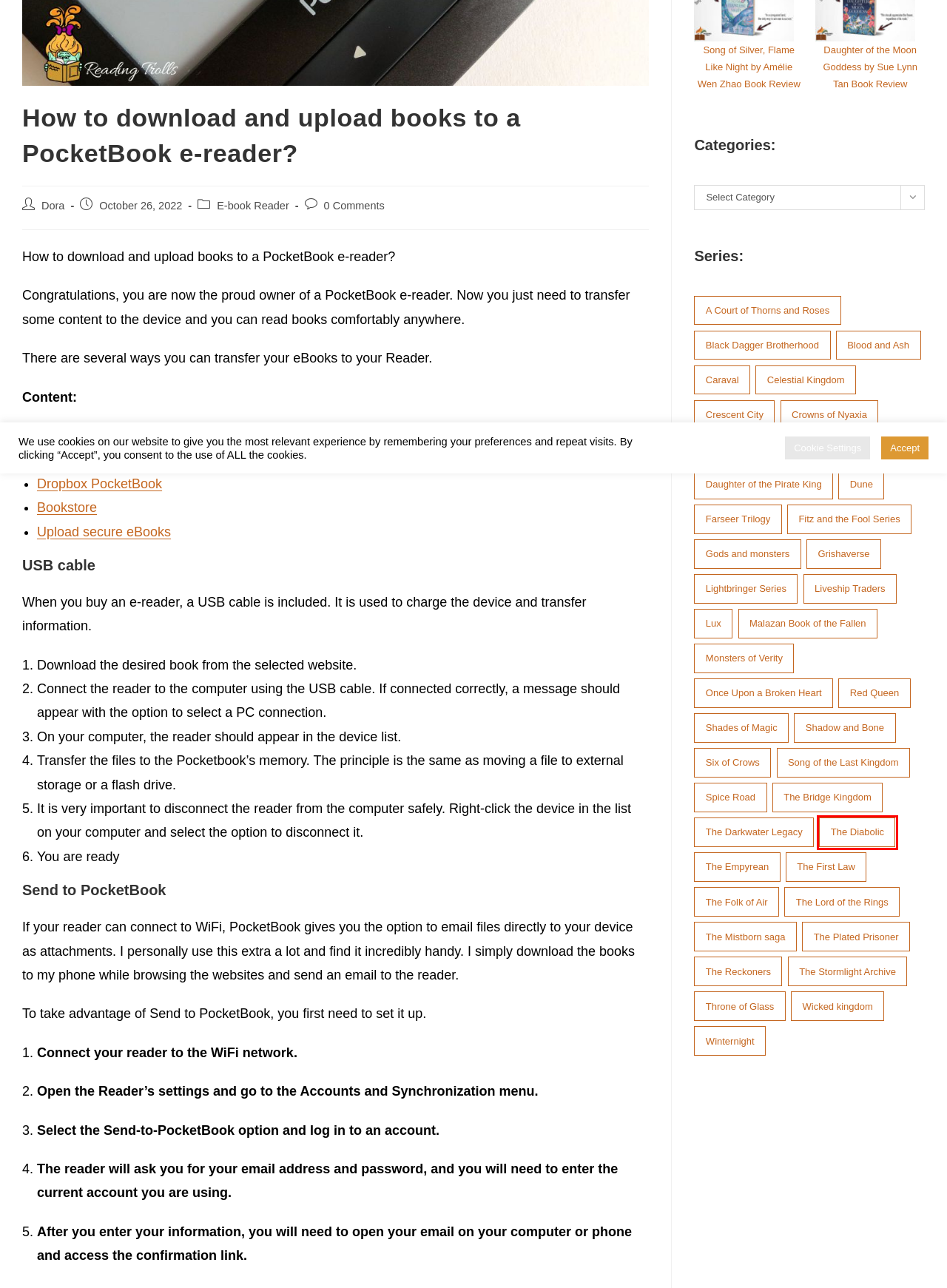Consider the screenshot of a webpage with a red bounding box around an element. Select the webpage description that best corresponds to the new page after clicking the element inside the red bounding box. Here are the candidates:
A. Farseer Тrilogy ⋆ Robin Hoob ⋆ Reading Trolls
B. Blood and Ash ⋆ Fantasy Serier by Jennifer L. Armentrout ⋆ Reading Trolls
C. Gods and monsters by ⋆ Reading Trolls
D. Black Dagger Brotherhood ⋆ Series ⋆ Reading Trolls
E. The Diabolic ⋆ Fantasy Series ⋆ Reading Trolls
F. Crescent City by Sarah J. Maas book Reviews ⋆ Reading Trolls
G. Lux Fantasy Series by Jennifer L. Armentrout ⋆ Reading Trolls
H. The Stormlight Archive ⋆ Fantasy Series by Brandon Sanderson ⋆ Reading Trolls

E